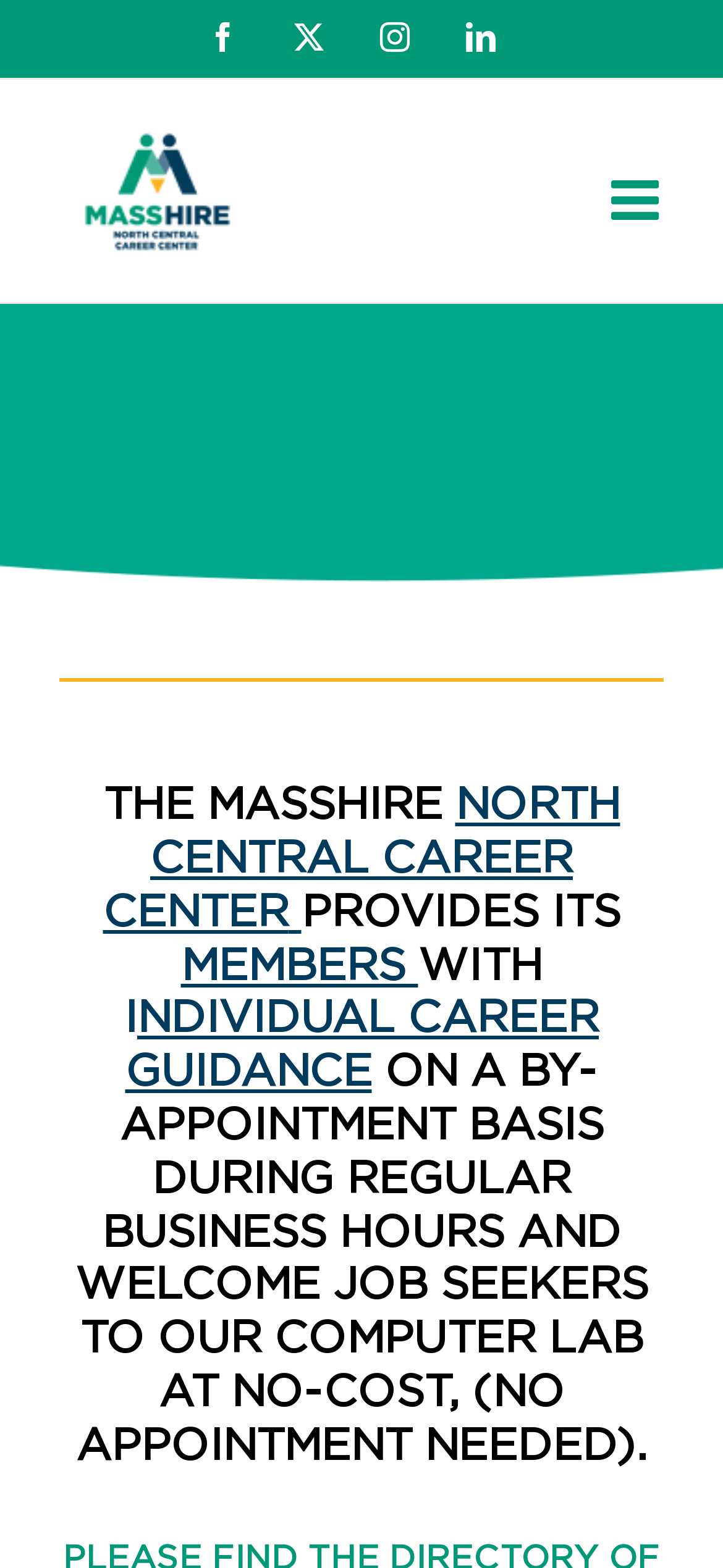Identify the bounding box for the UI element that is described as follows: "Instagram".

[0.526, 0.014, 0.568, 0.033]